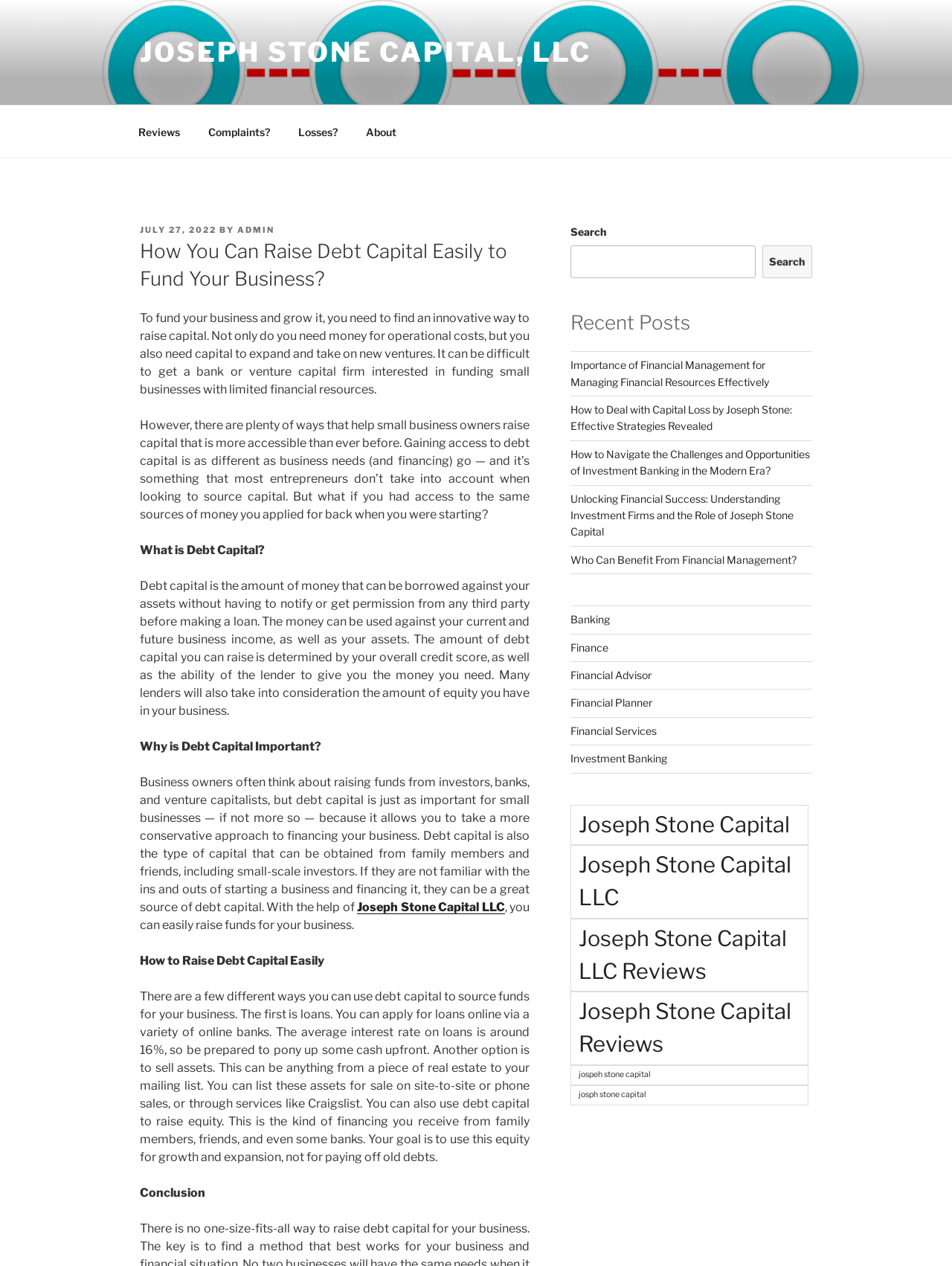Please specify the bounding box coordinates of the clickable region necessary for completing the following instruction: "Visit the 'About' page". The coordinates must consist of four float numbers between 0 and 1, i.e., [left, top, right, bottom].

[0.37, 0.09, 0.43, 0.118]